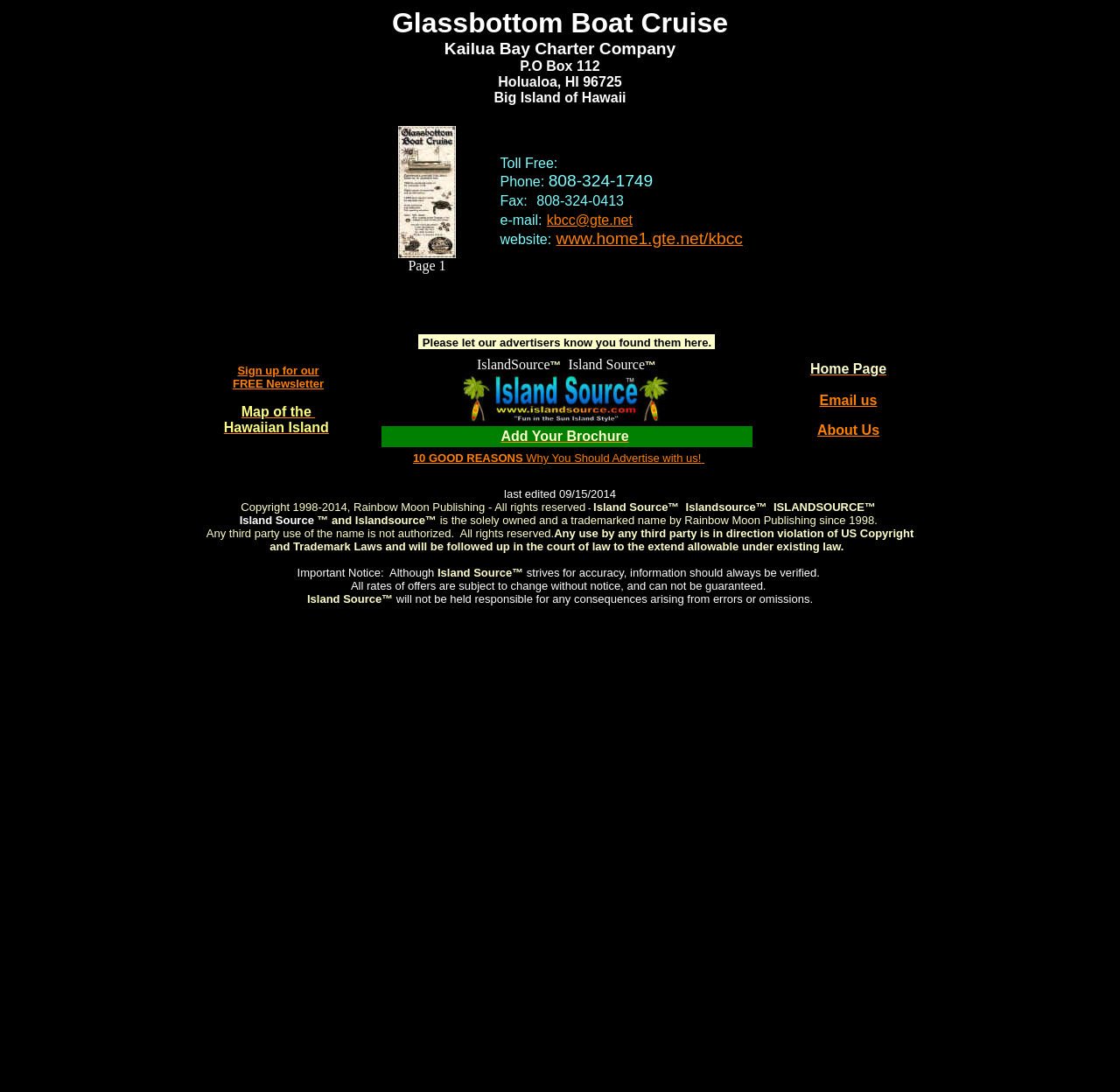Please mark the bounding box coordinates of the area that should be clicked to carry out the instruction: "View the glassboat1 image".

[0.355, 0.115, 0.407, 0.236]